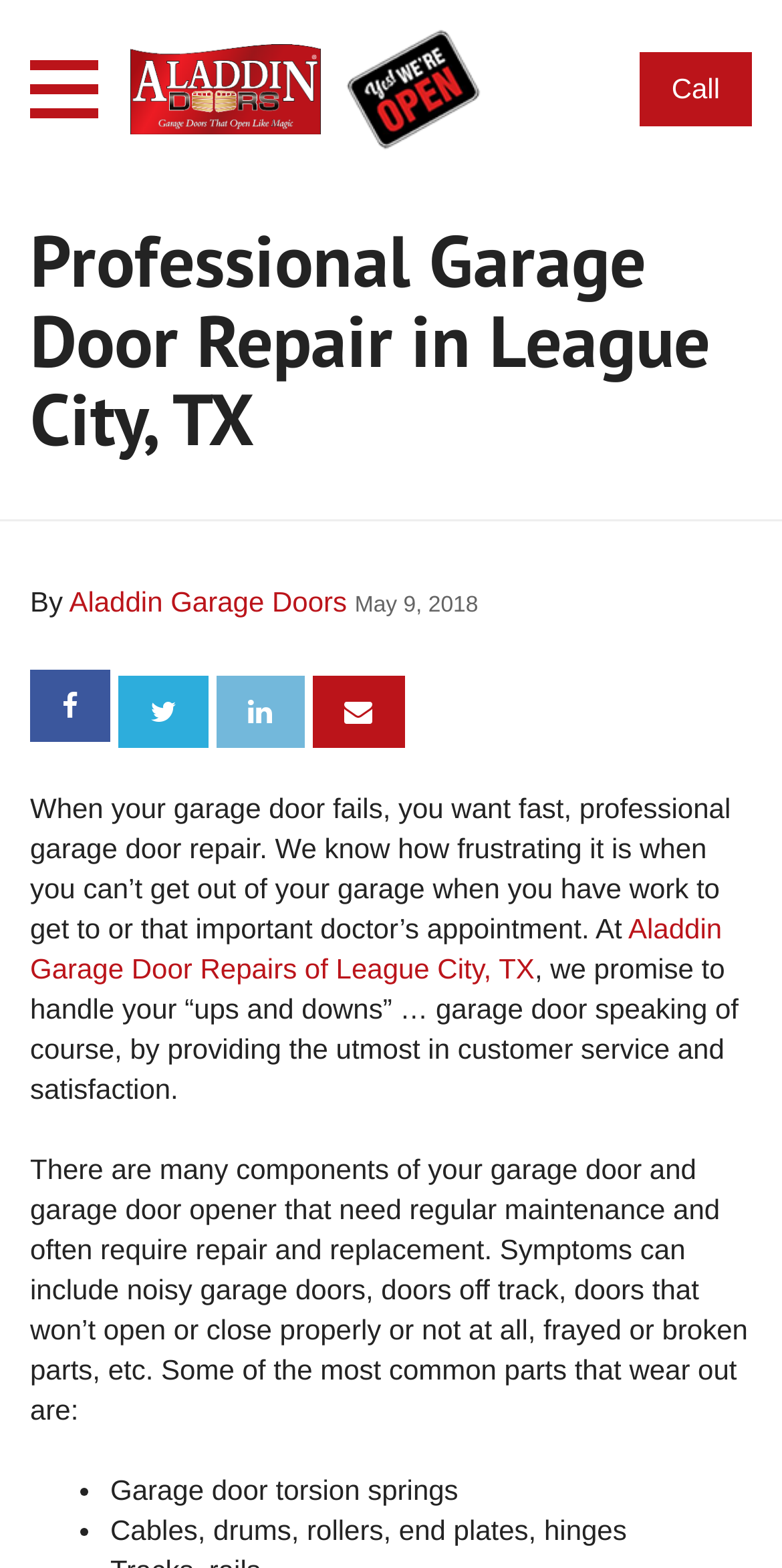Determine the bounding box coordinates of the element's region needed to click to follow the instruction: "Learn more about Aladdin Garage Door Repairs of League City, TX". Provide these coordinates as four float numbers between 0 and 1, formatted as [left, top, right, bottom].

[0.038, 0.582, 0.923, 0.628]